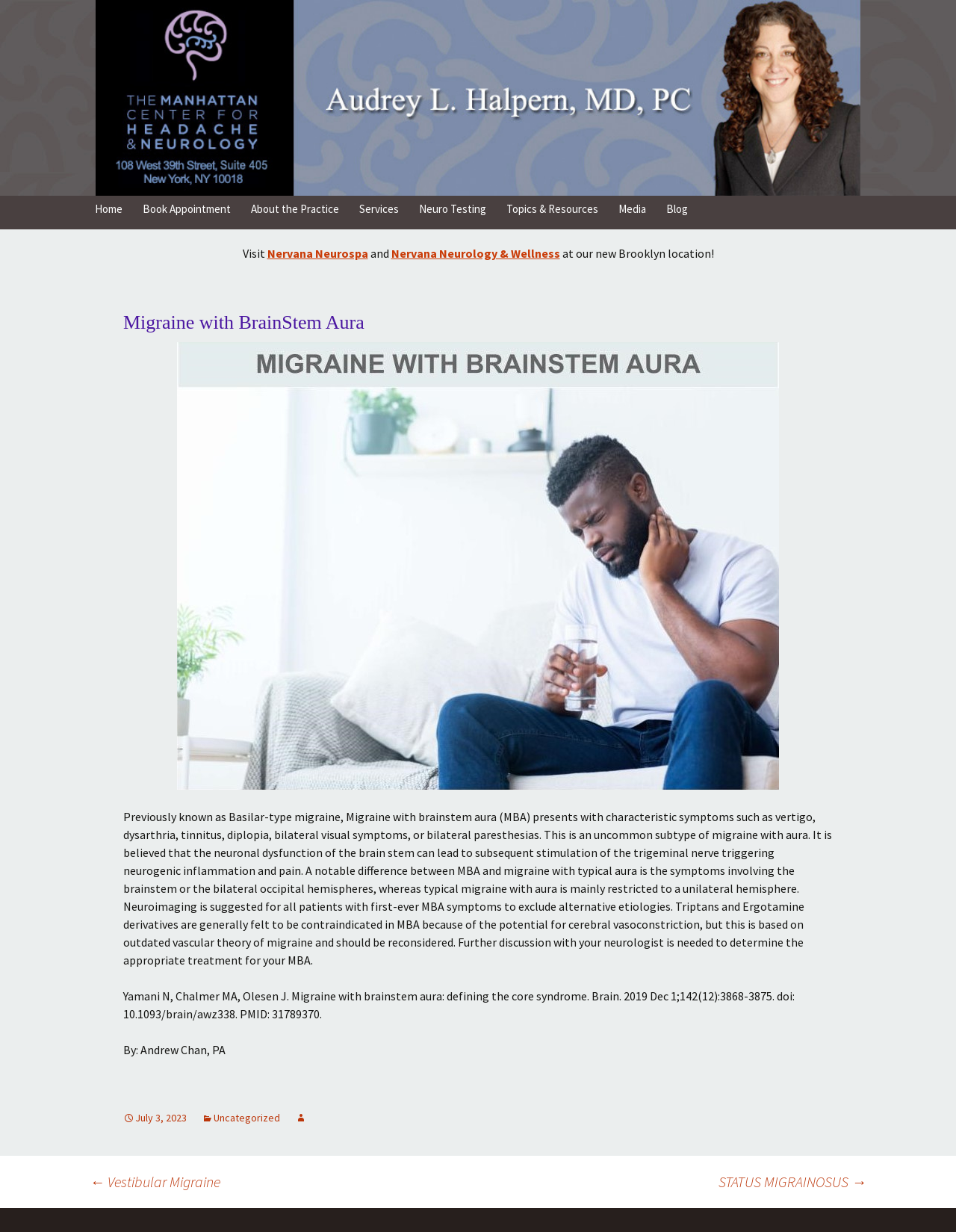Show the bounding box coordinates of the region that should be clicked to follow the instruction: "Visit Nervana Neurology & Wellness."

[0.409, 0.199, 0.586, 0.211]